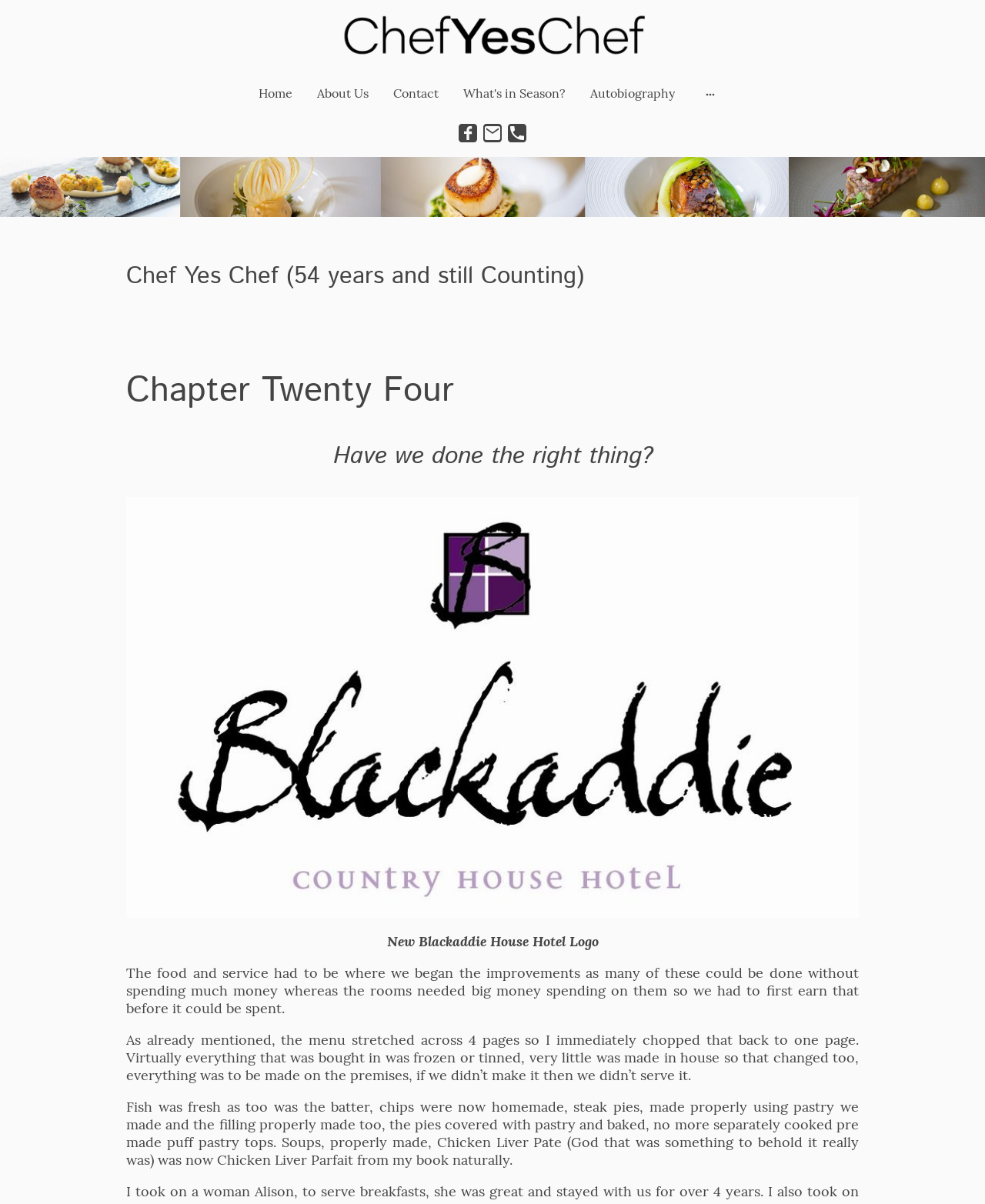Explain in detail what you observe on this webpage.

This webpage appears to be a chapter from an autobiography, specifically "Chapter 24 - Have we done the right thing?" The top section of the page features a navigation menu with six links: "Home", "About Us", "Contact", "What's in Season?", "Autobiography", and an empty link. Below the navigation menu, there is a small image.

The main content of the page is divided into two sections. On the left side, there are three links with accompanying images, arranged vertically. On the right side, there are three headings: "Chef Yes Chef (54 years and still Counting)", "Chapter Twenty Four", and "Have we done the right thing?". Below the headings, there is a large image that takes up most of the right side of the page.

The main text of the chapter is presented in three paragraphs. The first paragraph discusses the improvements made to the food and service, and how the rooms needed significant investment. The second paragraph explains the changes made to the menu, including reducing it to one page and making everything in-house. The third paragraph describes the changes made to specific dishes, such as fish, chips, steak pies, soups, and Chicken Liver Parfait.

At the bottom of the page, there is a logo for the New Blackaddie House Hotel.